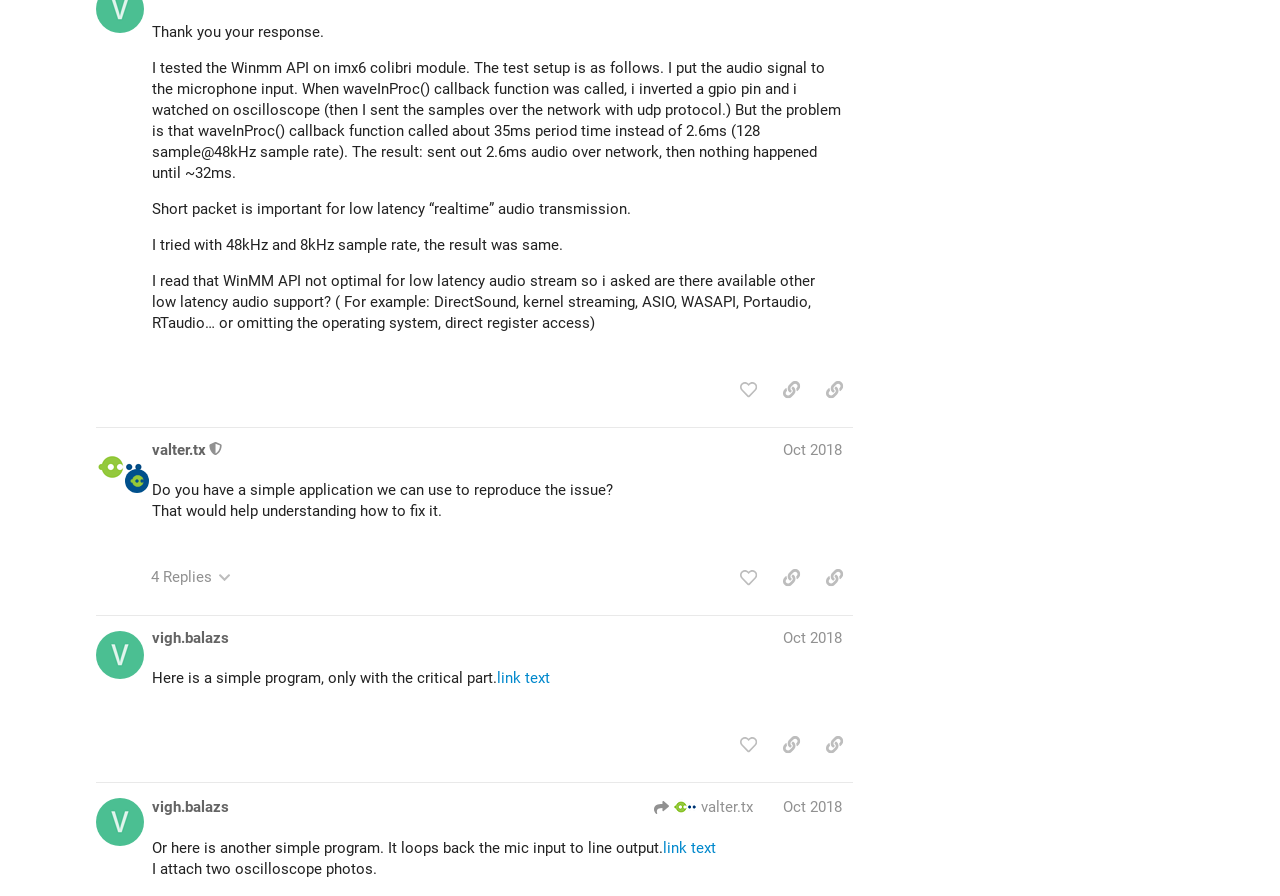What is the latest topic by date?
Kindly give a detailed and elaborate answer to the question.

I looked at the 'Activity' column in the table and found the latest date, which is Sep 2023, corresponding to the topic 'USB_ID usage on a custom board for Boot Recovery Mode'.